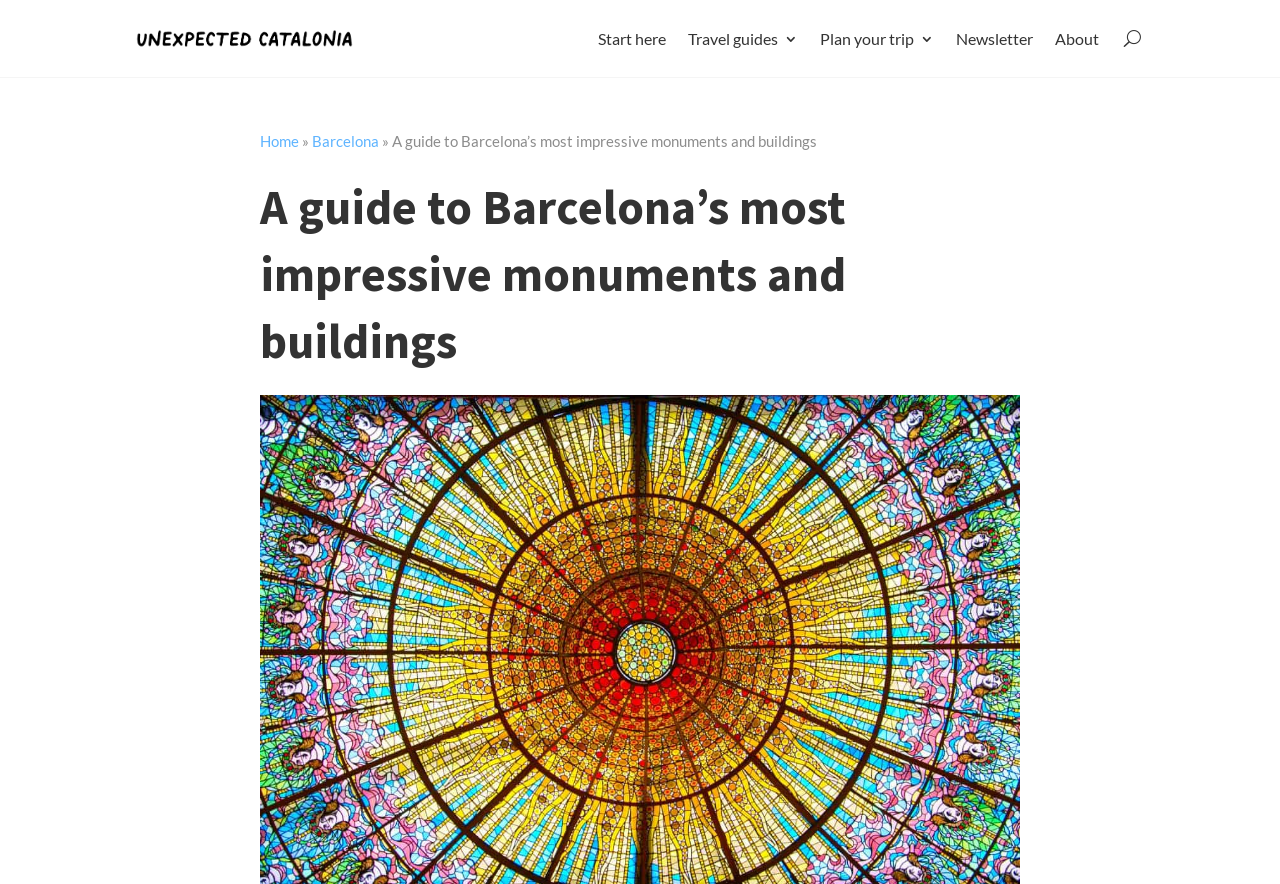Please give the bounding box coordinates of the area that should be clicked to fulfill the following instruction: "Click the 'Start here' link". The coordinates should be in the format of four float numbers from 0 to 1, i.e., [left, top, right, bottom].

[0.467, 0.036, 0.52, 0.061]